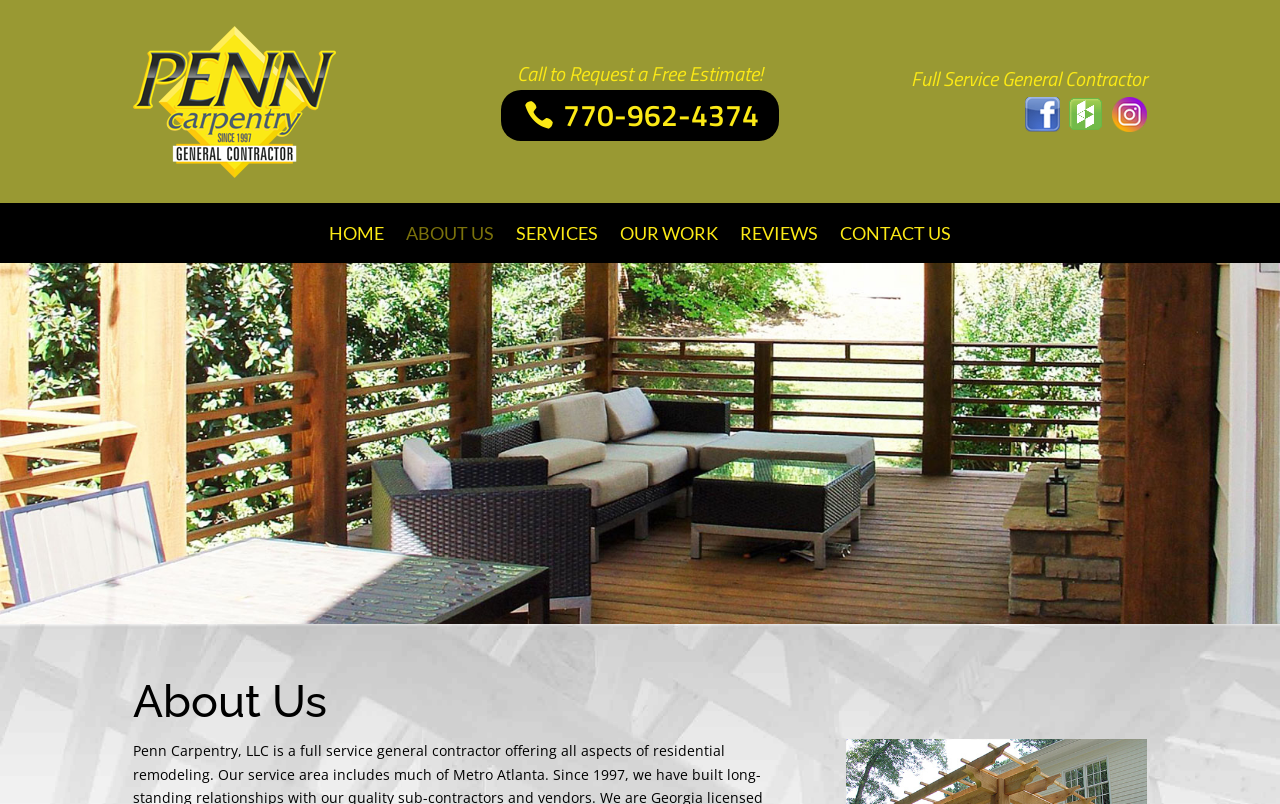Provide the bounding box coordinates for the UI element that is described as: "About Us".

[0.317, 0.281, 0.386, 0.309]